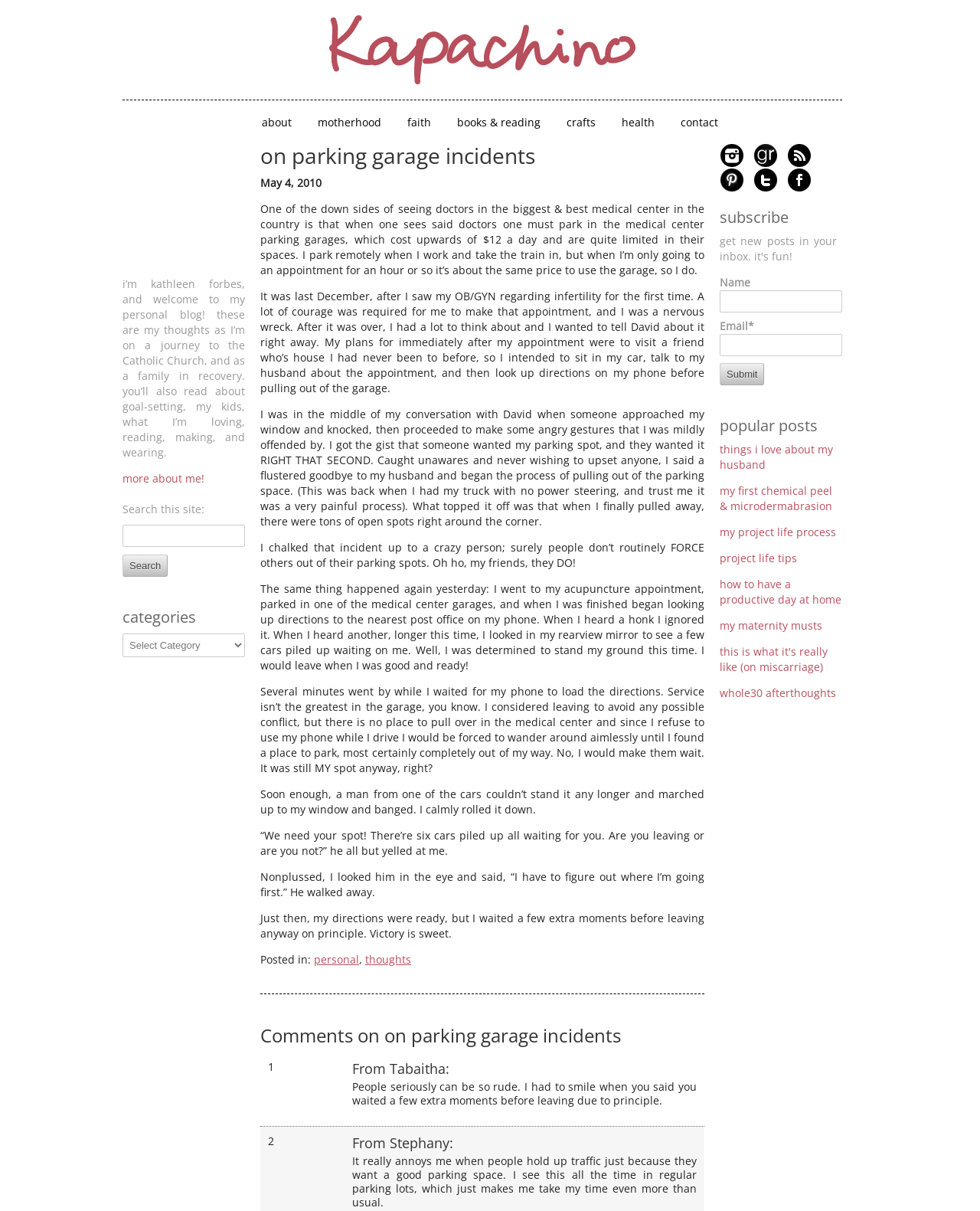Please specify the coordinates of the bounding box for the element that should be clicked to carry out this instruction: "Search this site". The coordinates must be four float numbers between 0 and 1, formatted as [left, top, right, bottom].

[0.125, 0.414, 0.209, 0.426]